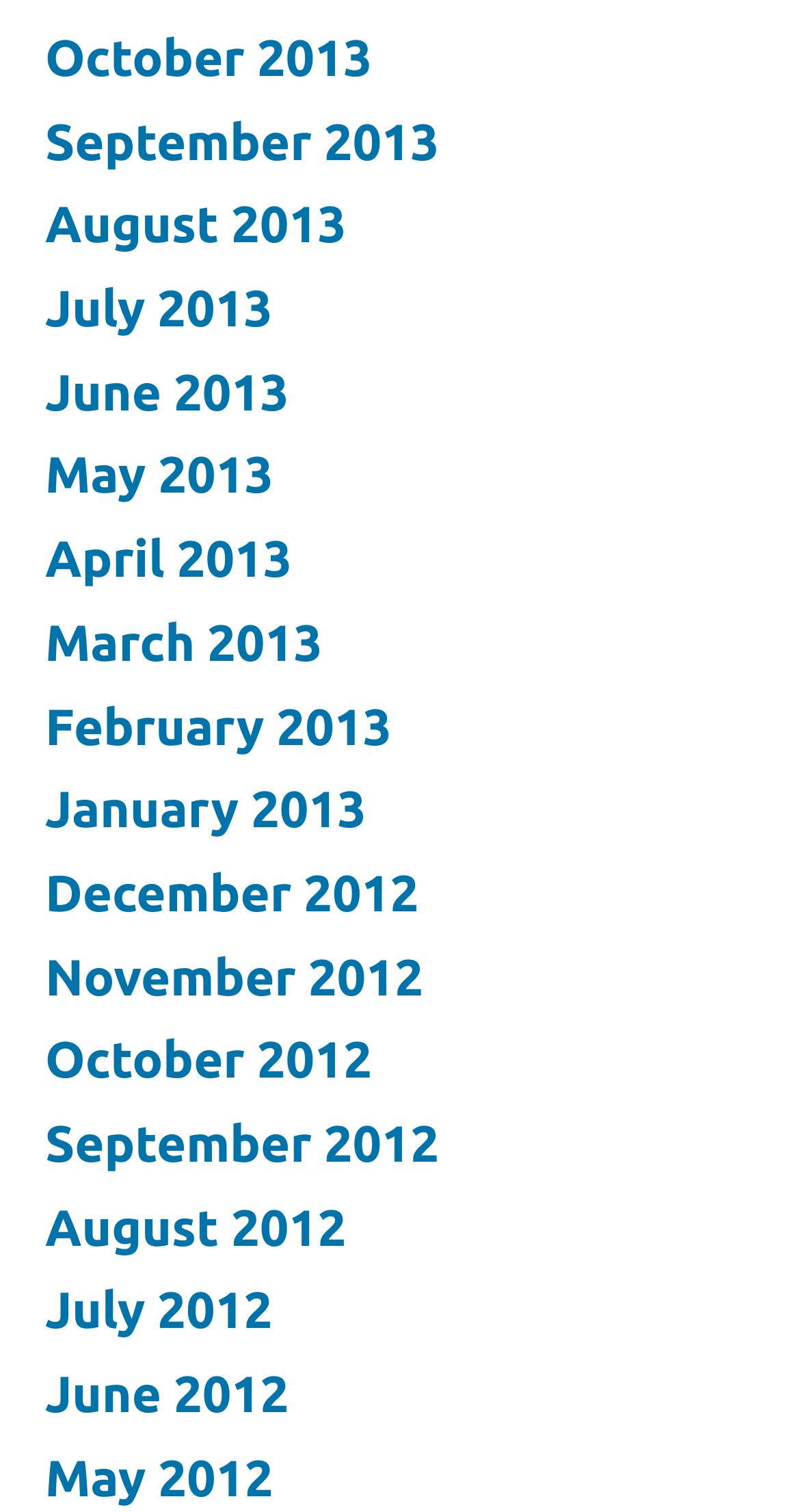Provide a short answer to the following question with just one word or phrase: What is the common theme among the links?

Months